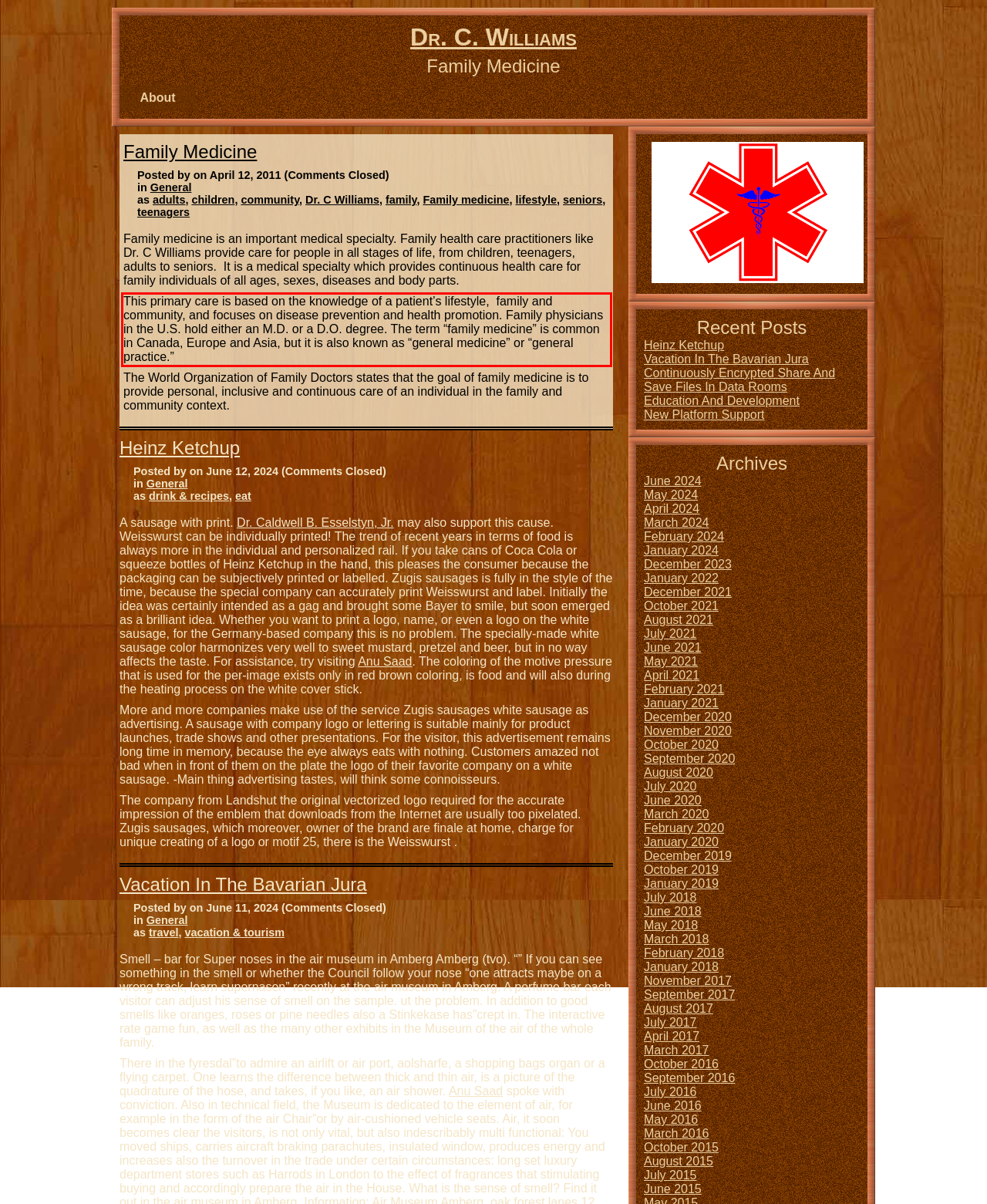Please take the screenshot of the webpage, find the red bounding box, and generate the text content that is within this red bounding box.

This primary care is based on the knowledge of a patient’s lifestyle, family and community, and focuses on disease prevention and health promotion. Family physicians in the U.S. hold either an M.D. or a D.O. degree. The term “family medicine” is common in Canada, Europe and Asia, but it is also known as “general medicine” or “general practice.”